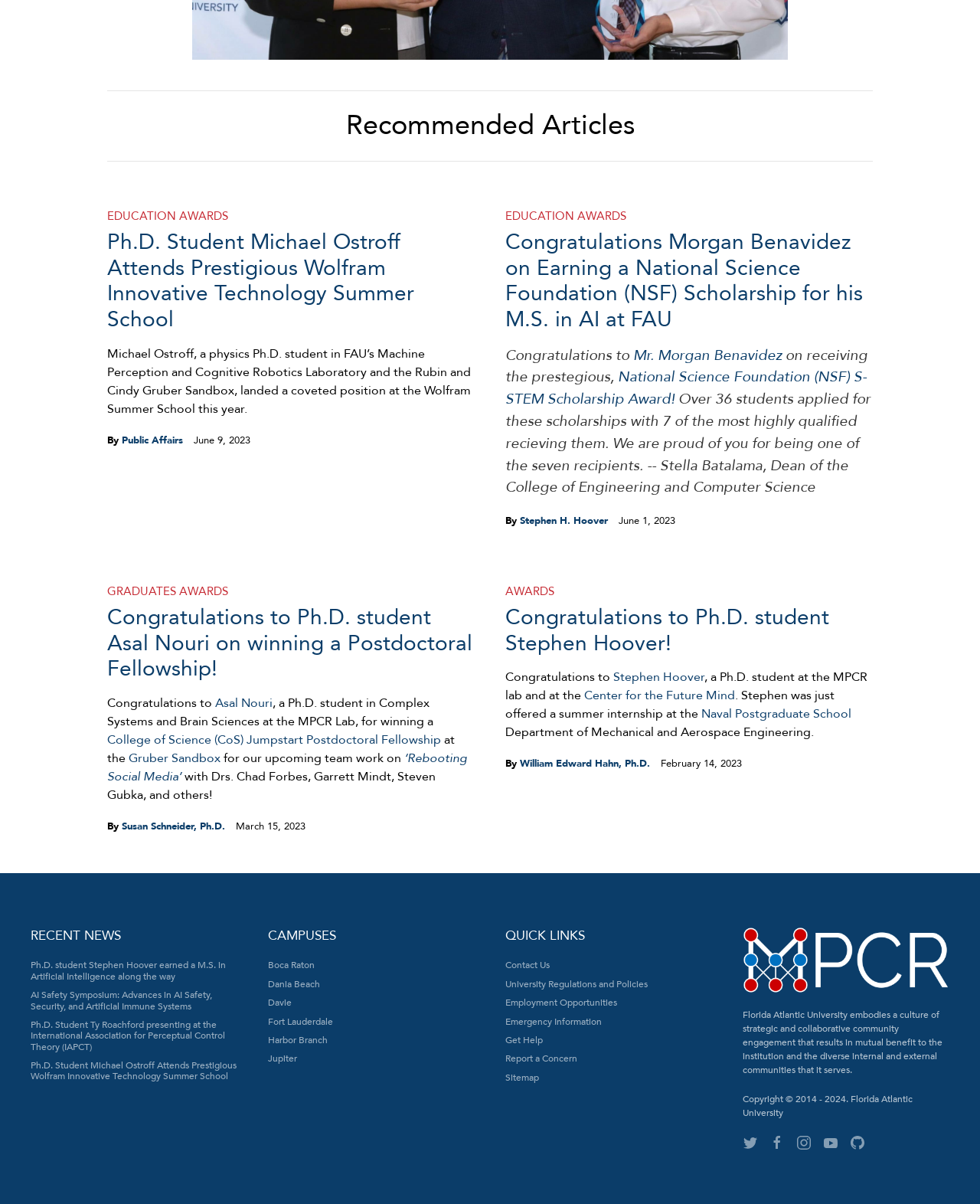Kindly determine the bounding box coordinates of the area that needs to be clicked to fulfill this instruction: "Learn more about 'Machine Perception and Cognitive Robotics Laboratory'".

[0.758, 0.769, 0.969, 0.824]